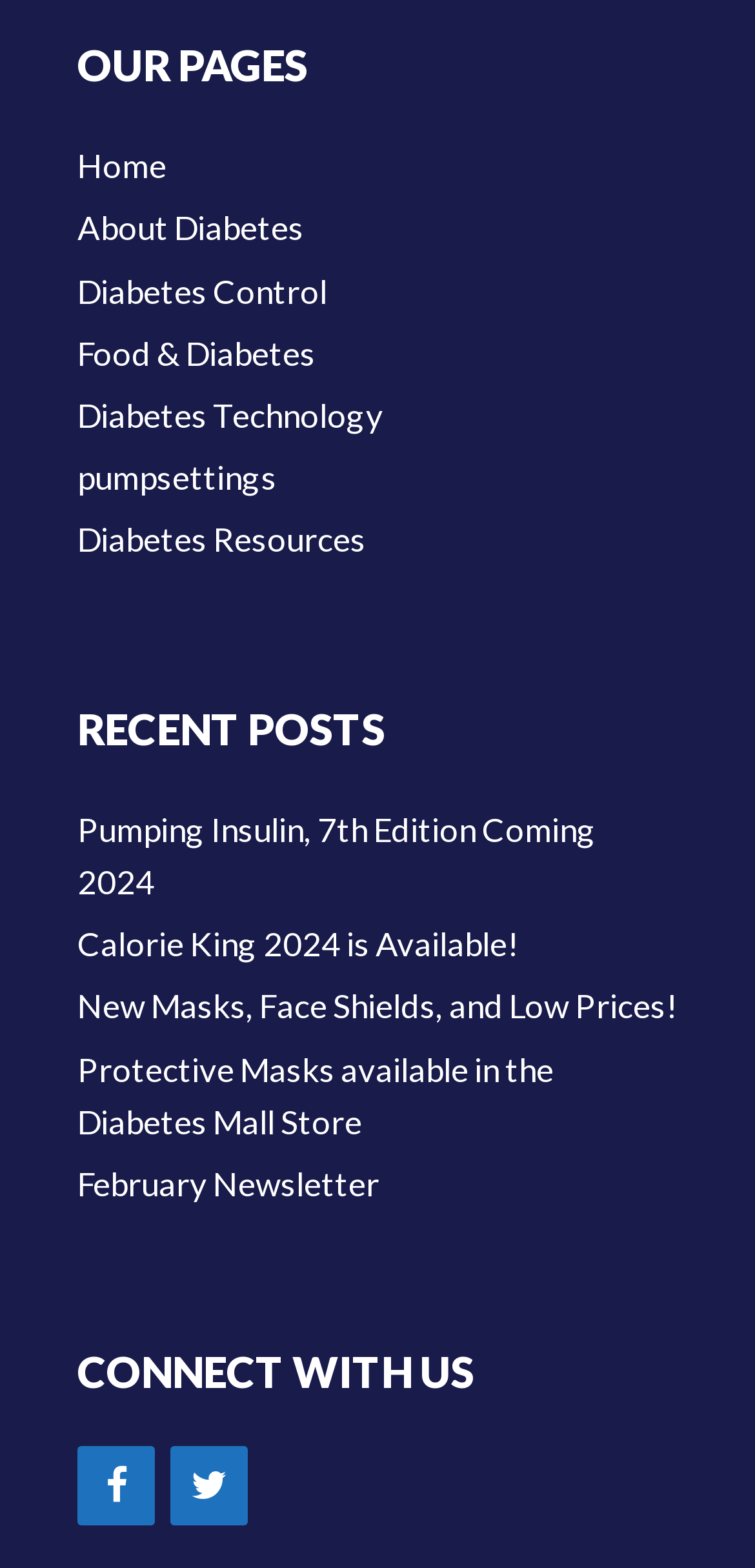Determine the bounding box coordinates for the area that needs to be clicked to fulfill this task: "go to home page". The coordinates must be given as four float numbers between 0 and 1, i.e., [left, top, right, bottom].

[0.103, 0.093, 0.221, 0.119]